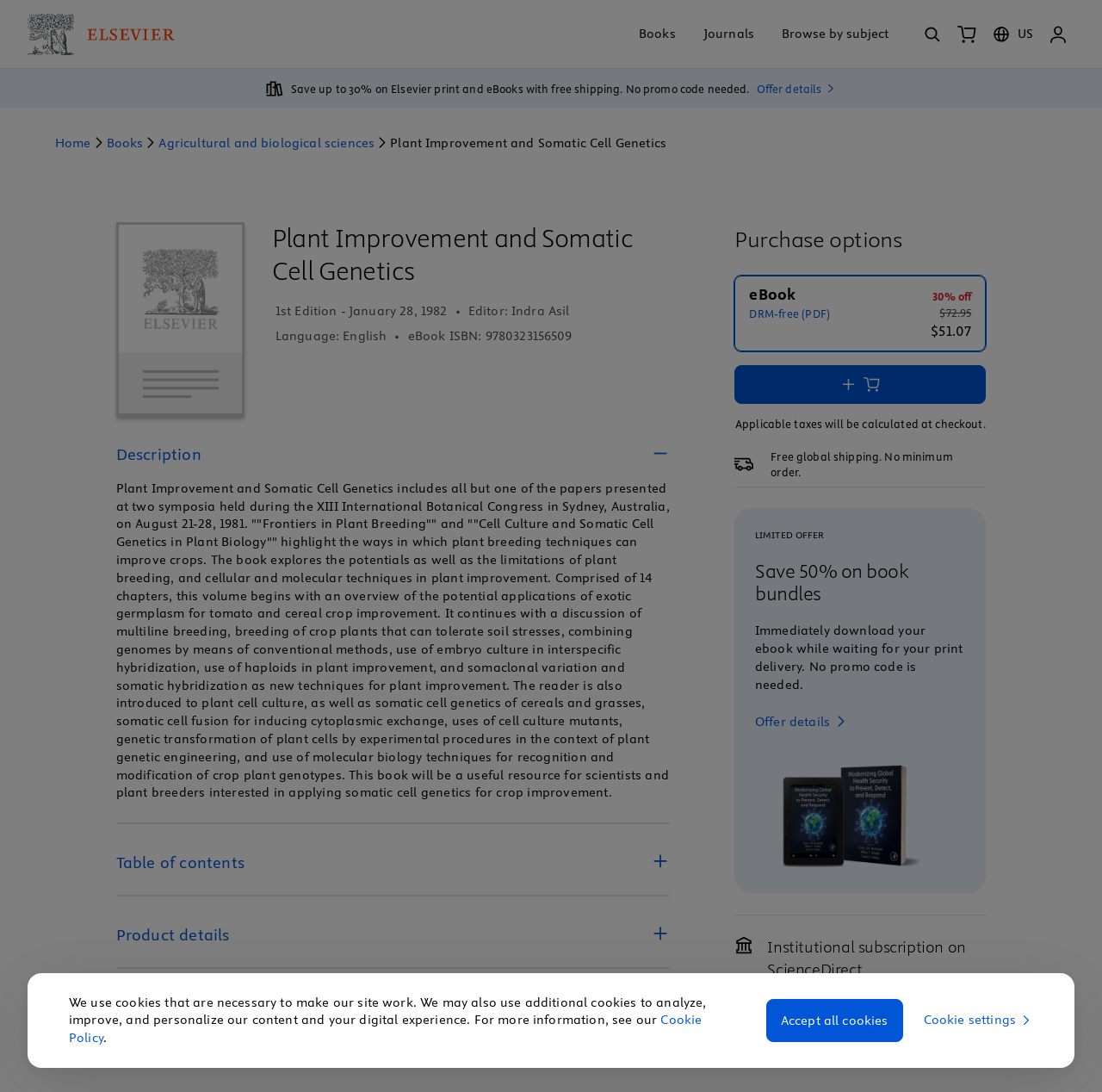Find the bounding box coordinates of the element you need to click on to perform this action: 'View book on ScienceDirect'. The coordinates should be represented by four float values between 0 and 1, in the format [left, top, right, bottom].

[0.105, 0.913, 0.608, 0.933]